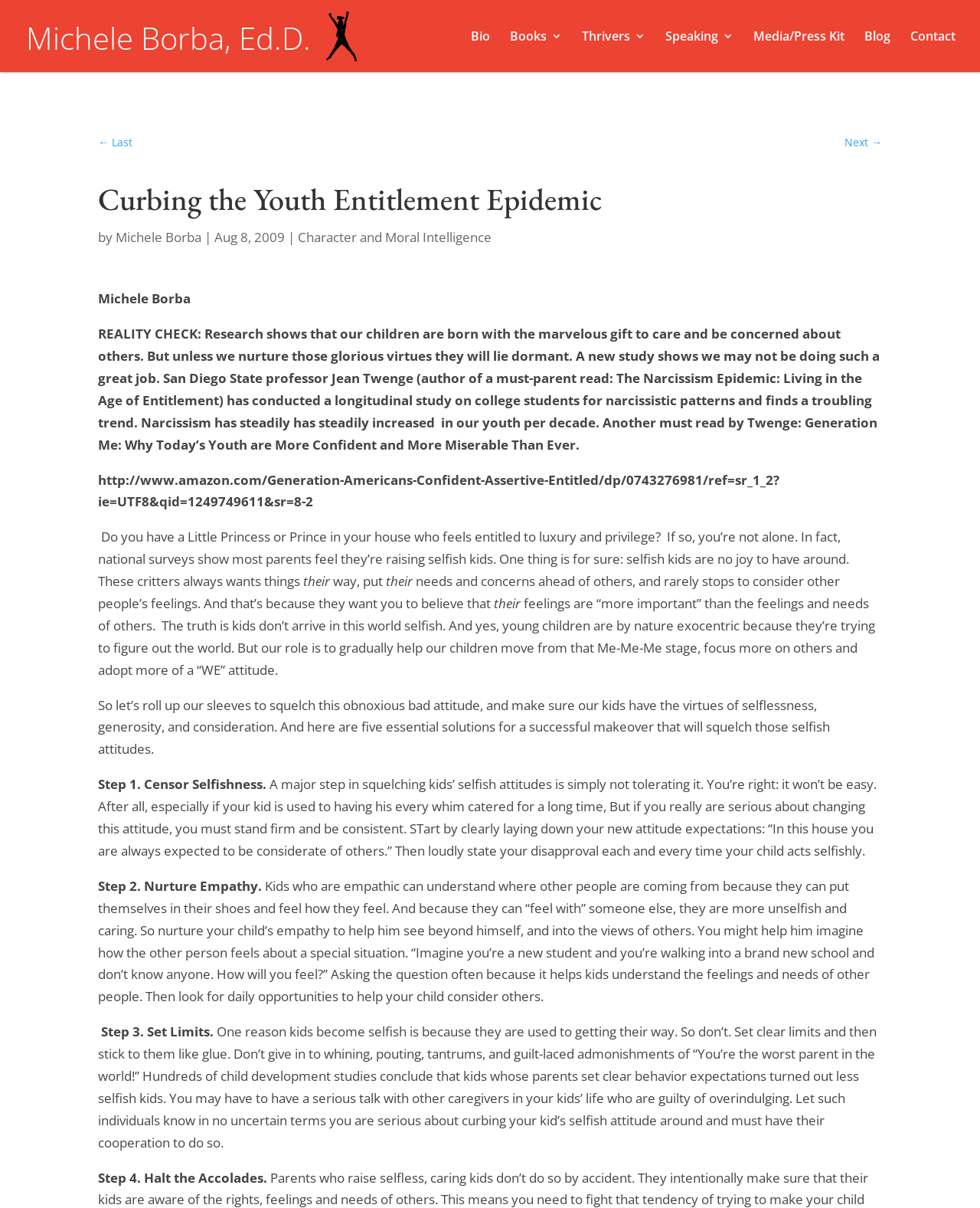Can you specify the bounding box coordinates for the region that should be clicked to fulfill this instruction: "Click on the 'Bio' link".

[0.48, 0.025, 0.5, 0.06]